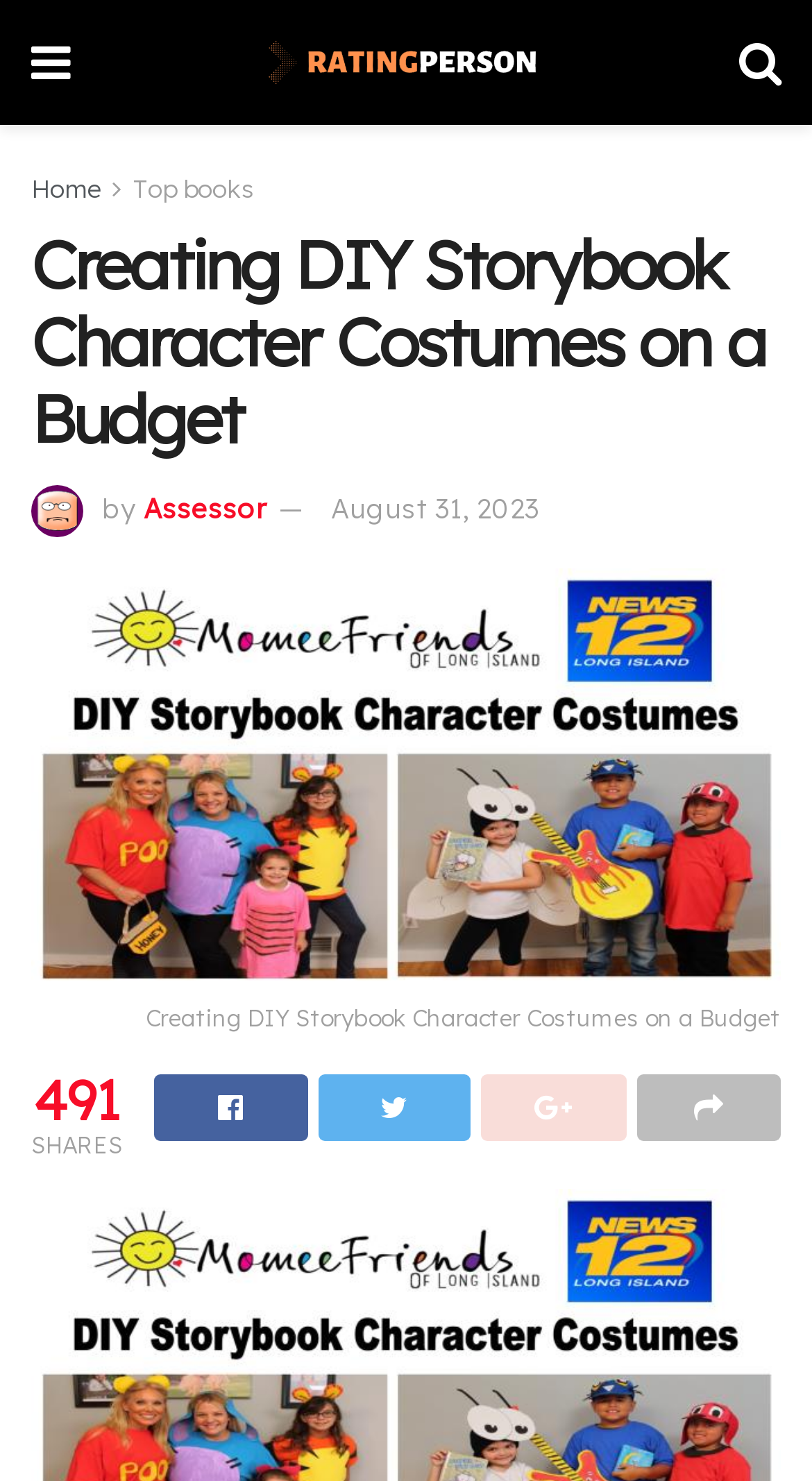Please find the bounding box for the UI component described as follows: "Top books".

[0.164, 0.117, 0.313, 0.138]